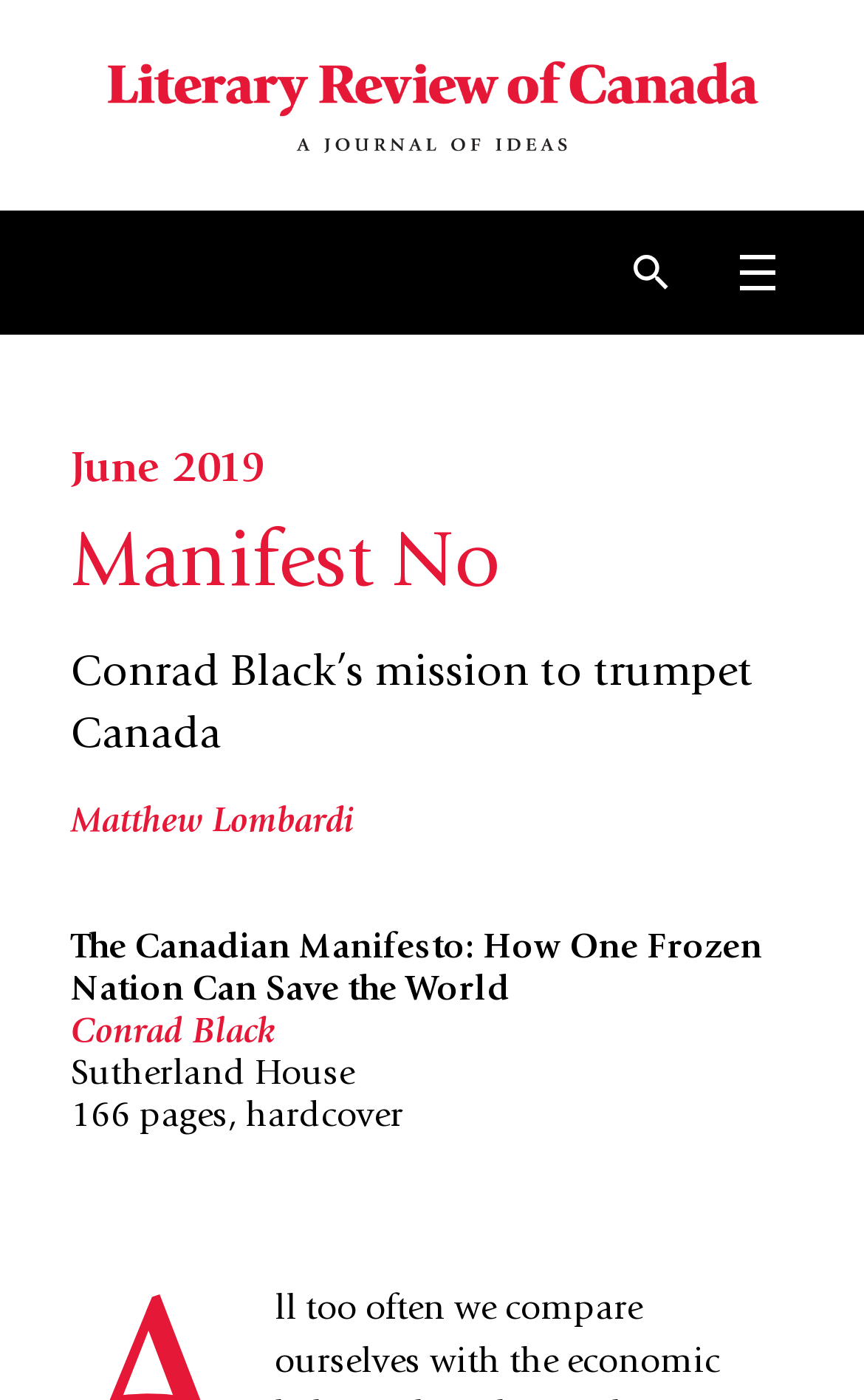Give the bounding box coordinates for the element described as: "June 2019".

[0.082, 0.322, 0.308, 0.354]